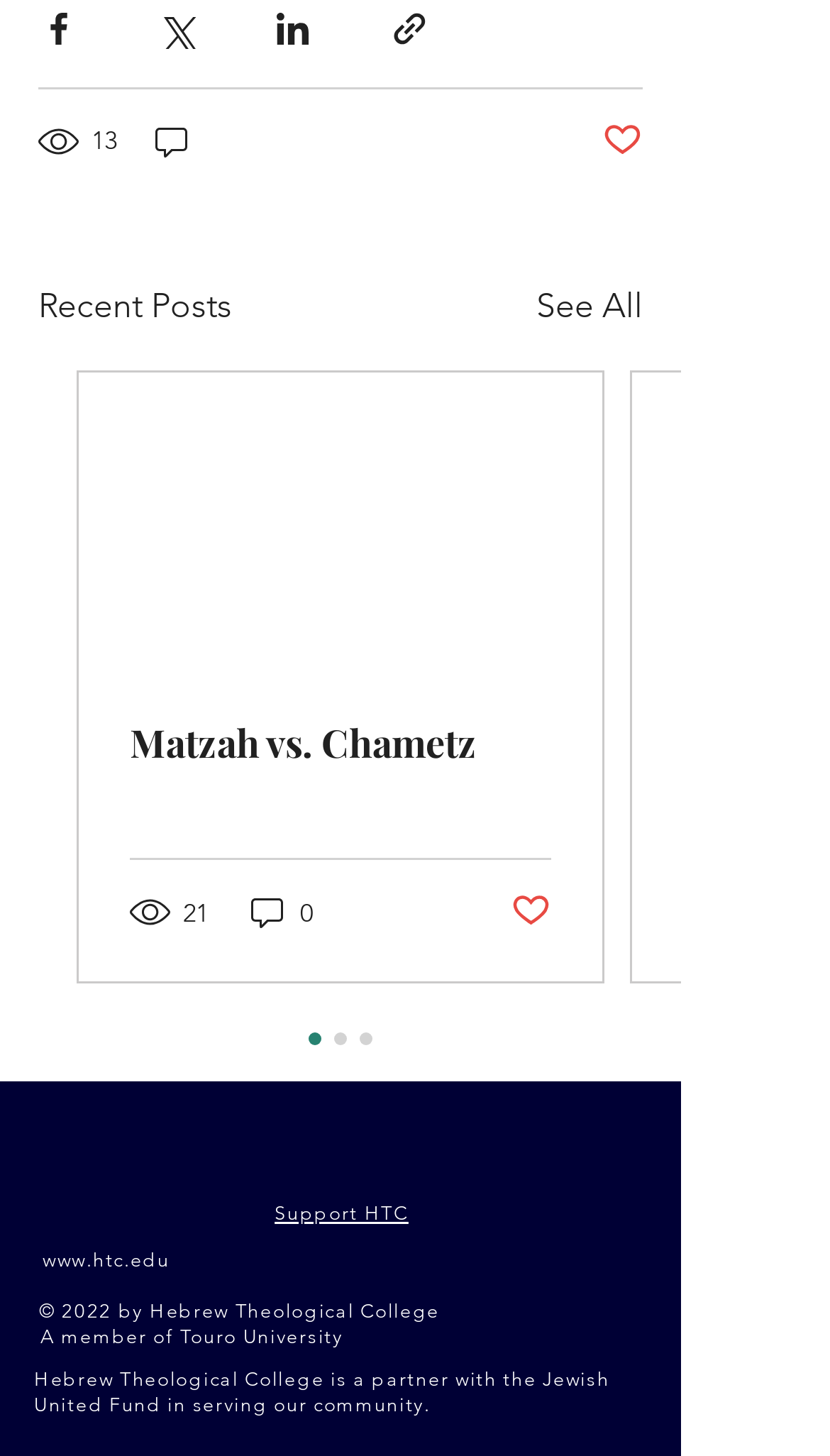What is the relationship between Hebrew Theological College and the Jewish United Fund?
Refer to the image and provide a one-word or short phrase answer.

Partner